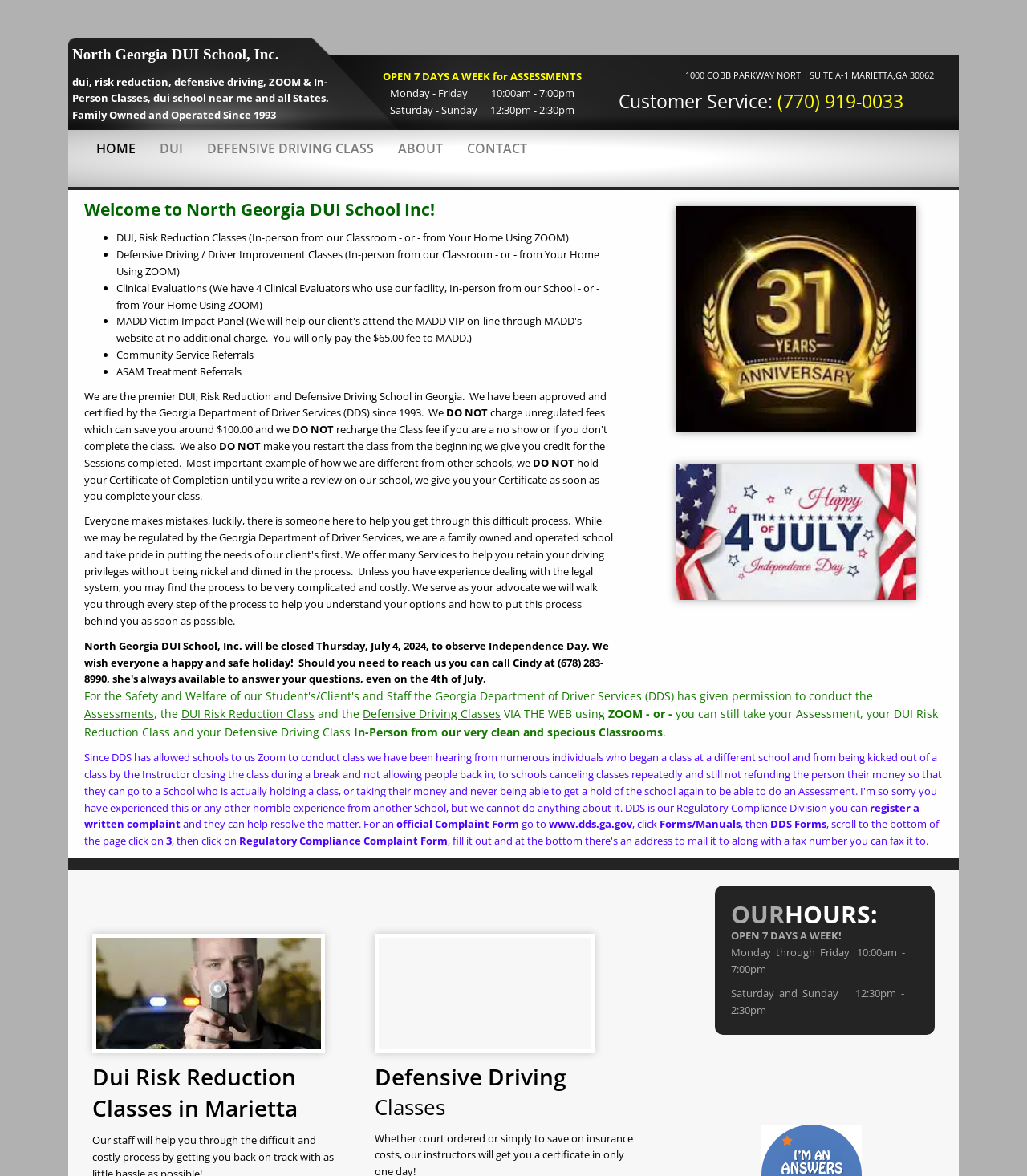Specify the bounding box coordinates for the region that must be clicked to perform the given instruction: "Call the customer service number".

[0.757, 0.075, 0.88, 0.097]